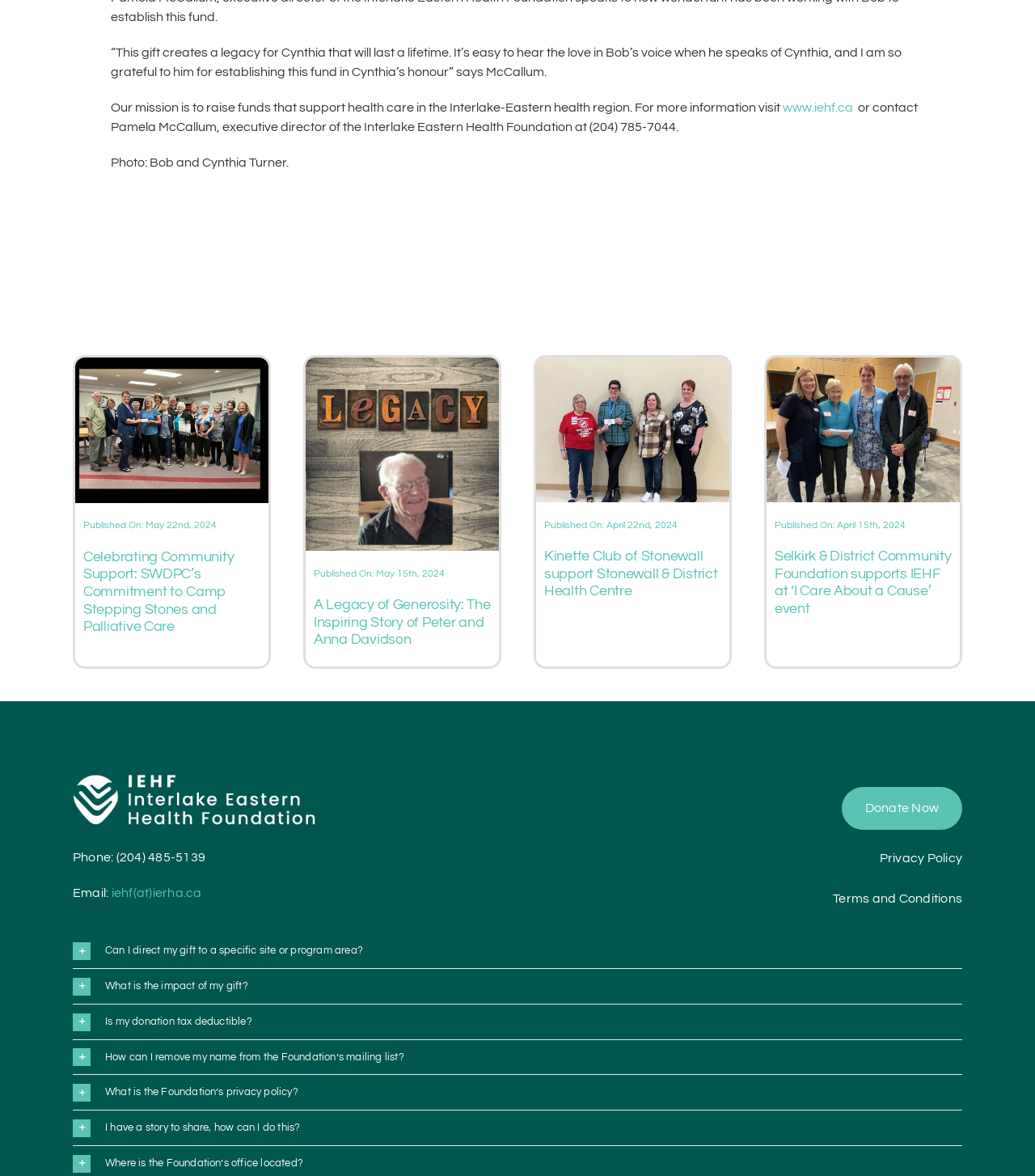Determine the bounding box coordinates of the clickable region to carry out the instruction: "Check the impact of my gift".

[0.07, 0.824, 0.93, 0.853]